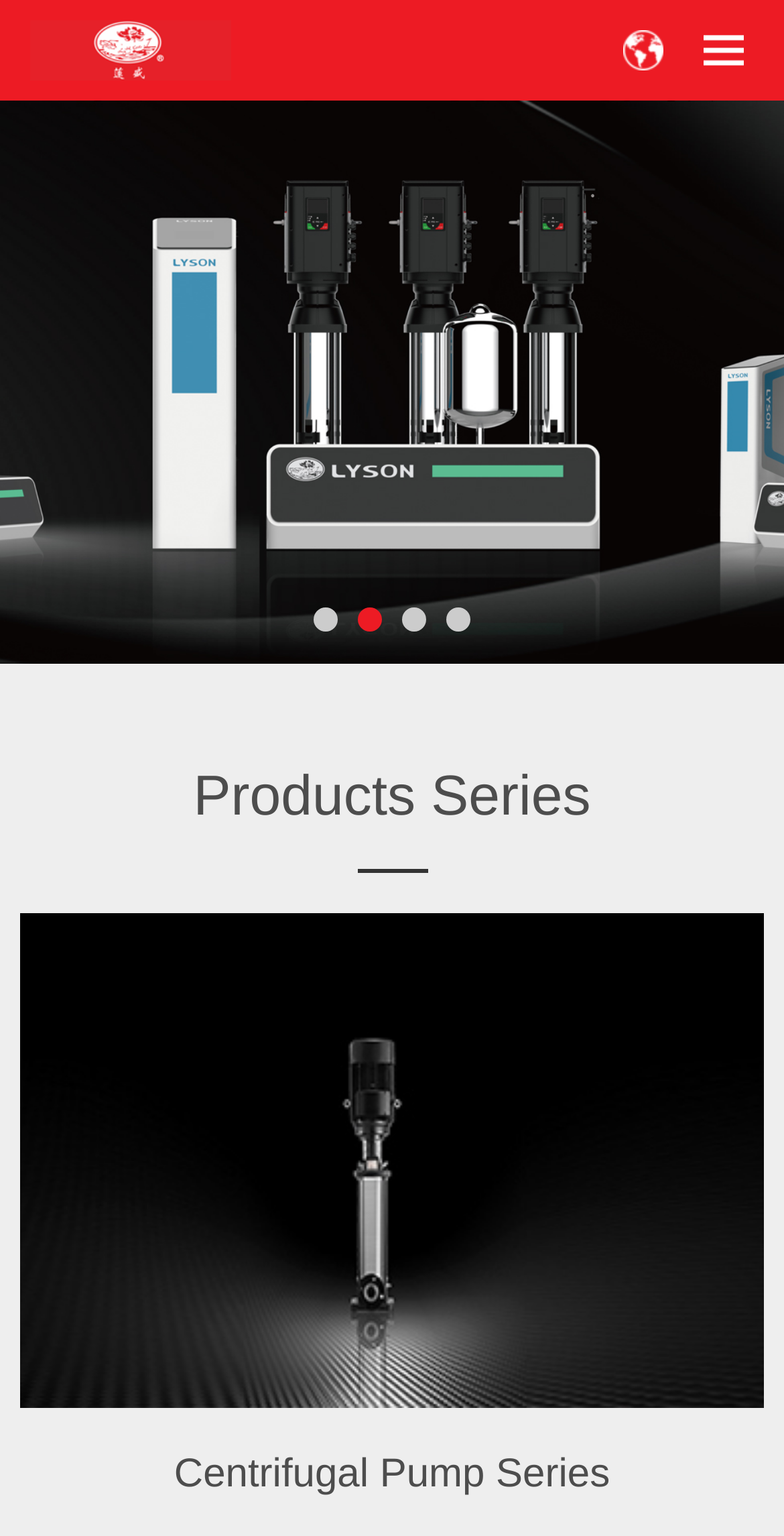What is the likely location of the company?
Please answer the question as detailed as possible.

Based on the company name '上海莲盛泵业制造有限公司', which includes the characters '上海', I can infer that the company is likely located in Shanghai, China.